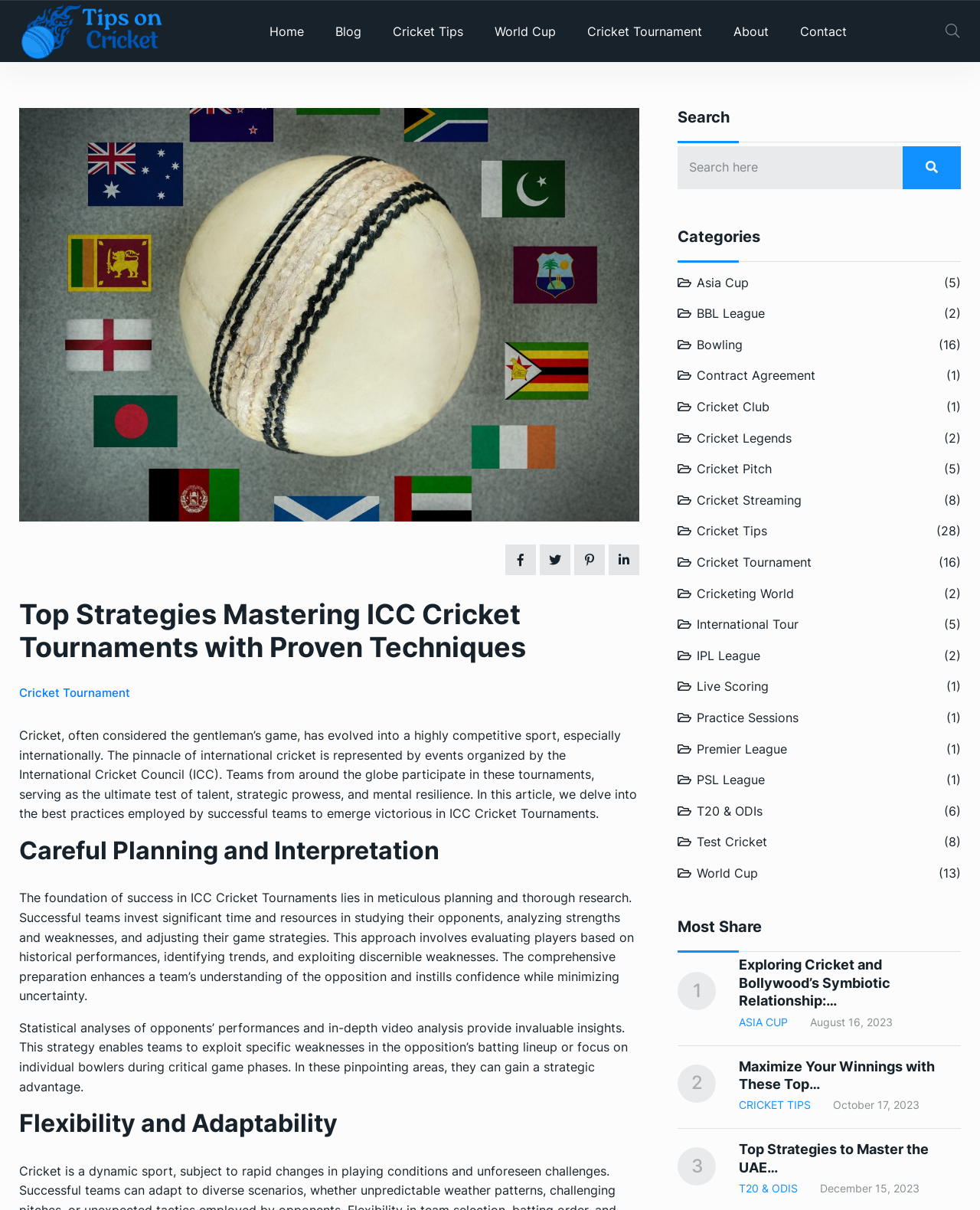What is the focus of the article 'Top 5 Strategies for Cricket Betting…'?
Give a thorough and detailed response to the question.

Based on the title of the article, 'Top 5 Strategies for Cricket Betting…', it is clear that the focus of the article is on providing tips and strategies for betting on cricket matches or tournaments.